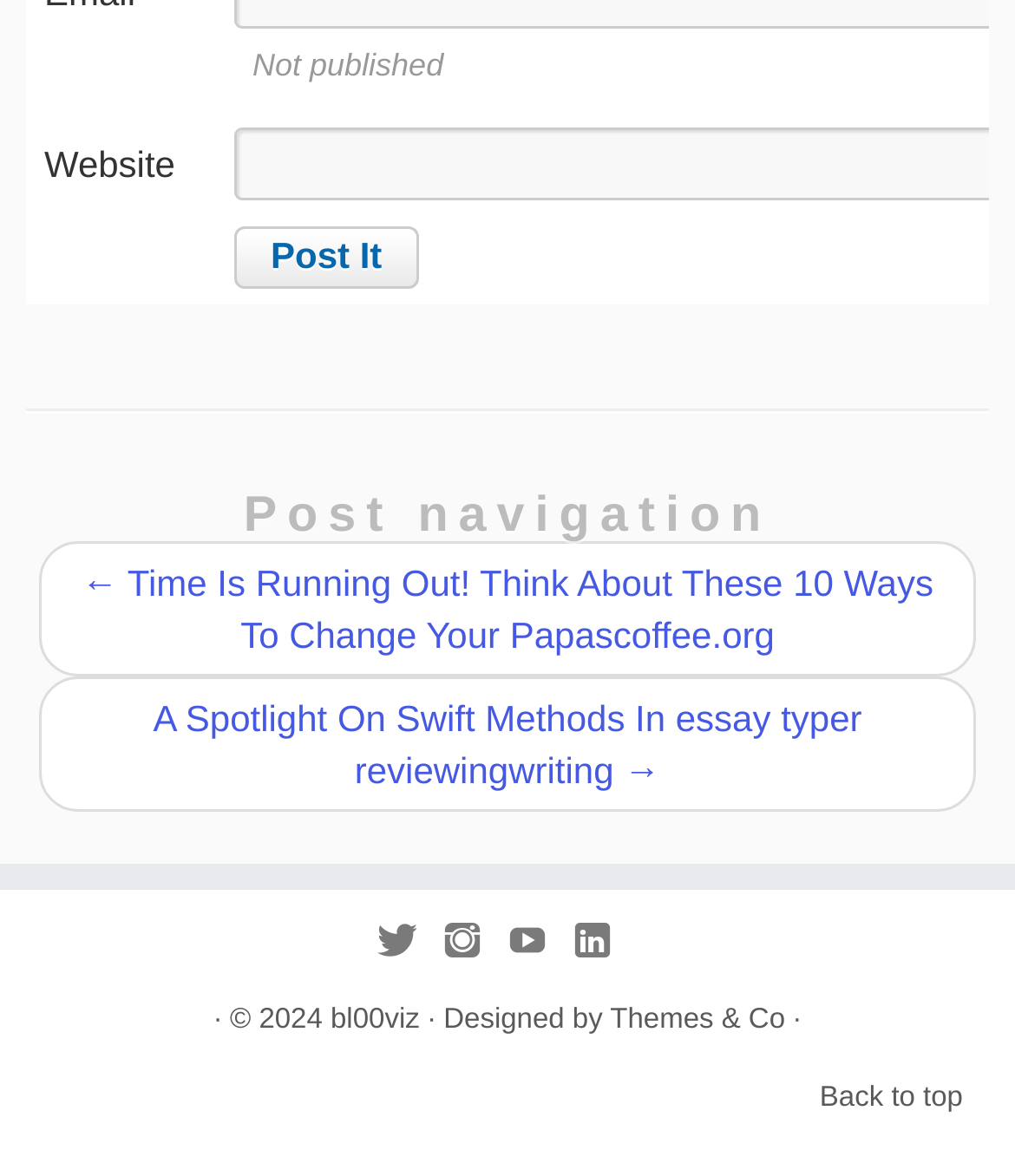Can you identify the bounding box coordinates of the clickable region needed to carry out this instruction: 'Back to top'? The coordinates should be four float numbers within the range of 0 to 1, stated as [left, top, right, bottom].

[0.808, 0.92, 0.949, 0.947]